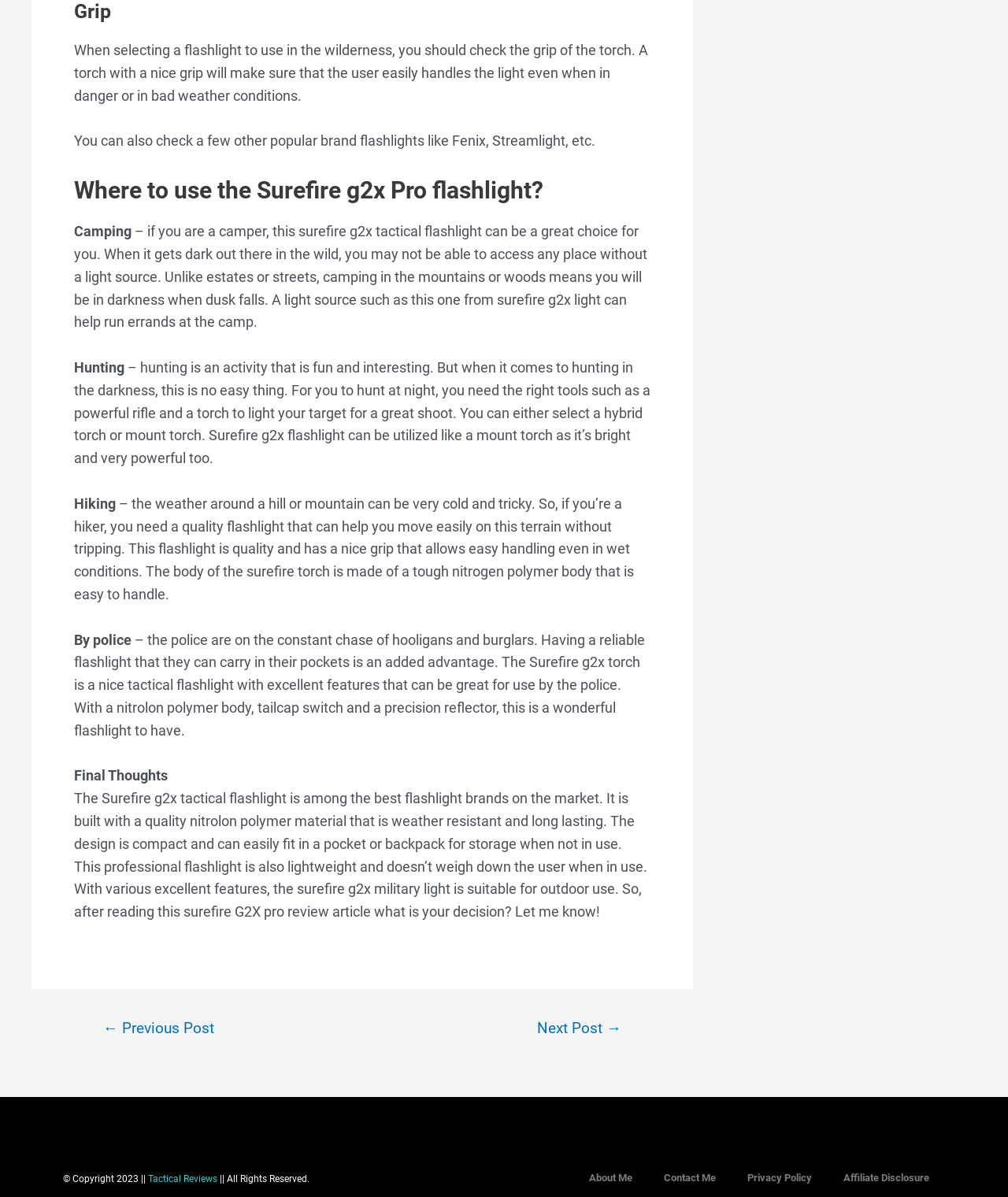Give a concise answer using one word or a phrase to the following question:
What is the copyright year of the webpage content?

2023